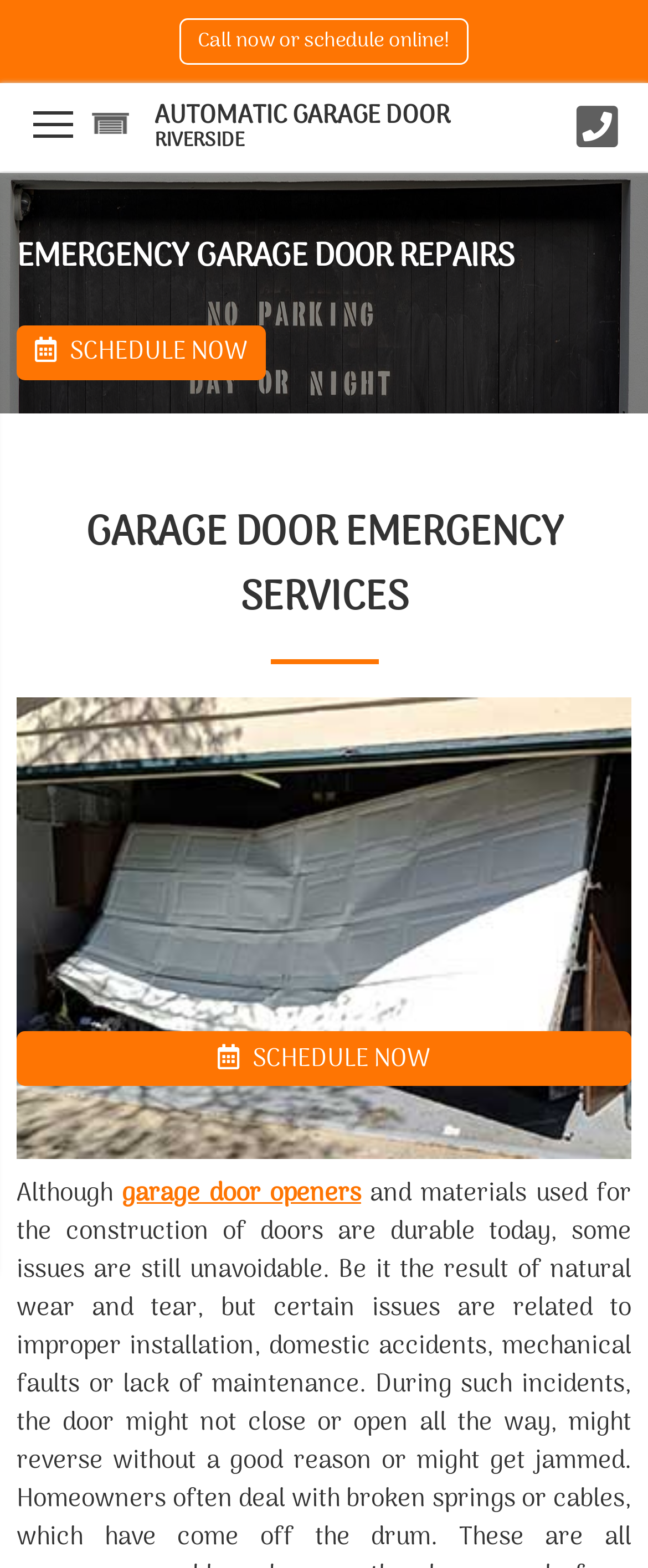Use the information in the screenshot to answer the question comprehensively: How many call-to-action buttons are there?

There are three call-to-action buttons on the webpage: 'Call now or schedule online!', 'SCHEDULE NOW', and another 'SCHEDULE NOW' button. These buttons are likely used to prompt users to take action and contact the service provider.